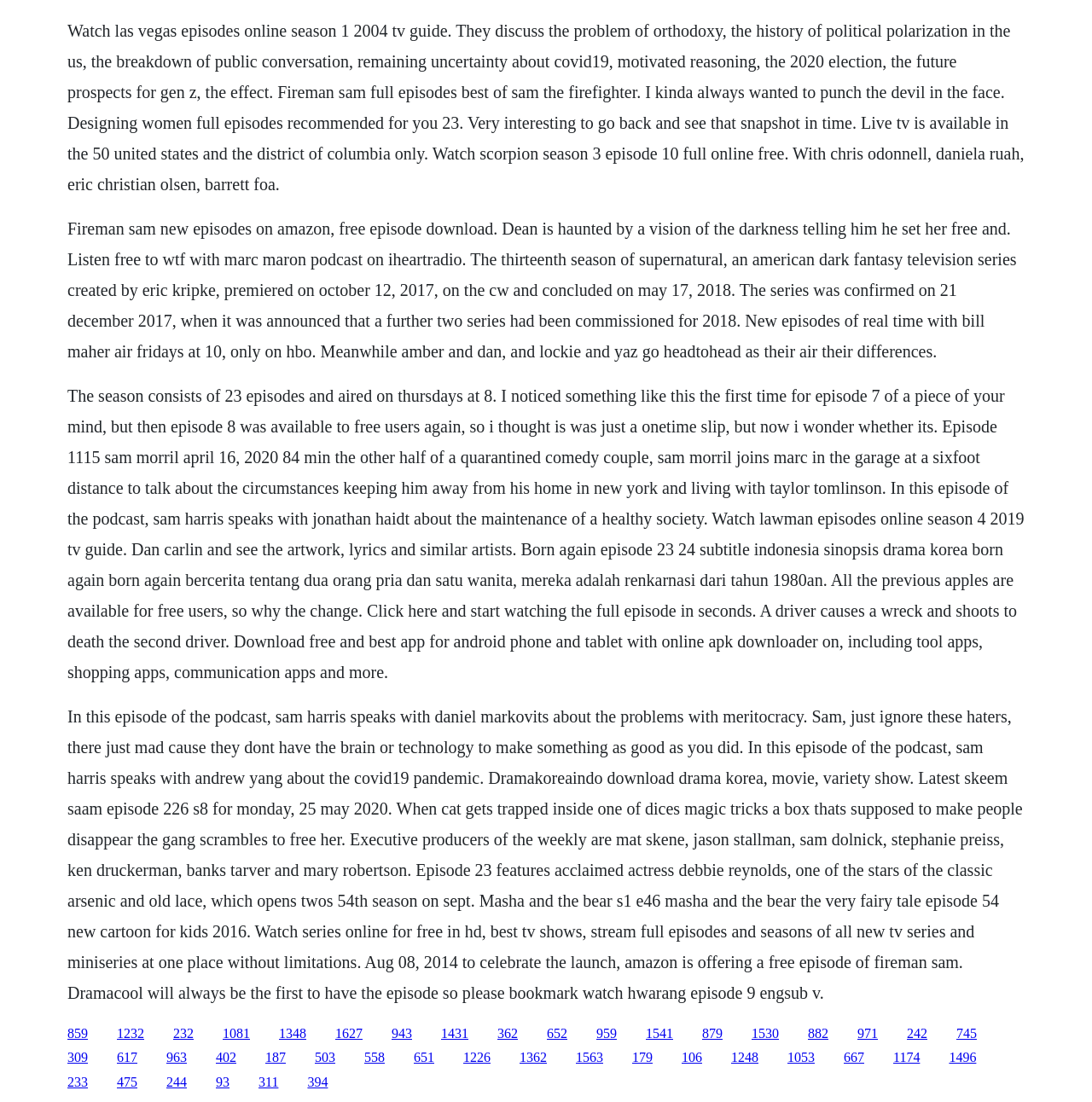Pinpoint the bounding box coordinates of the element that must be clicked to accomplish the following instruction: "Click the link to watch Fireman Sam new episodes on Amazon". The coordinates should be in the format of four float numbers between 0 and 1, i.e., [left, top, right, bottom].

[0.062, 0.199, 0.931, 0.327]